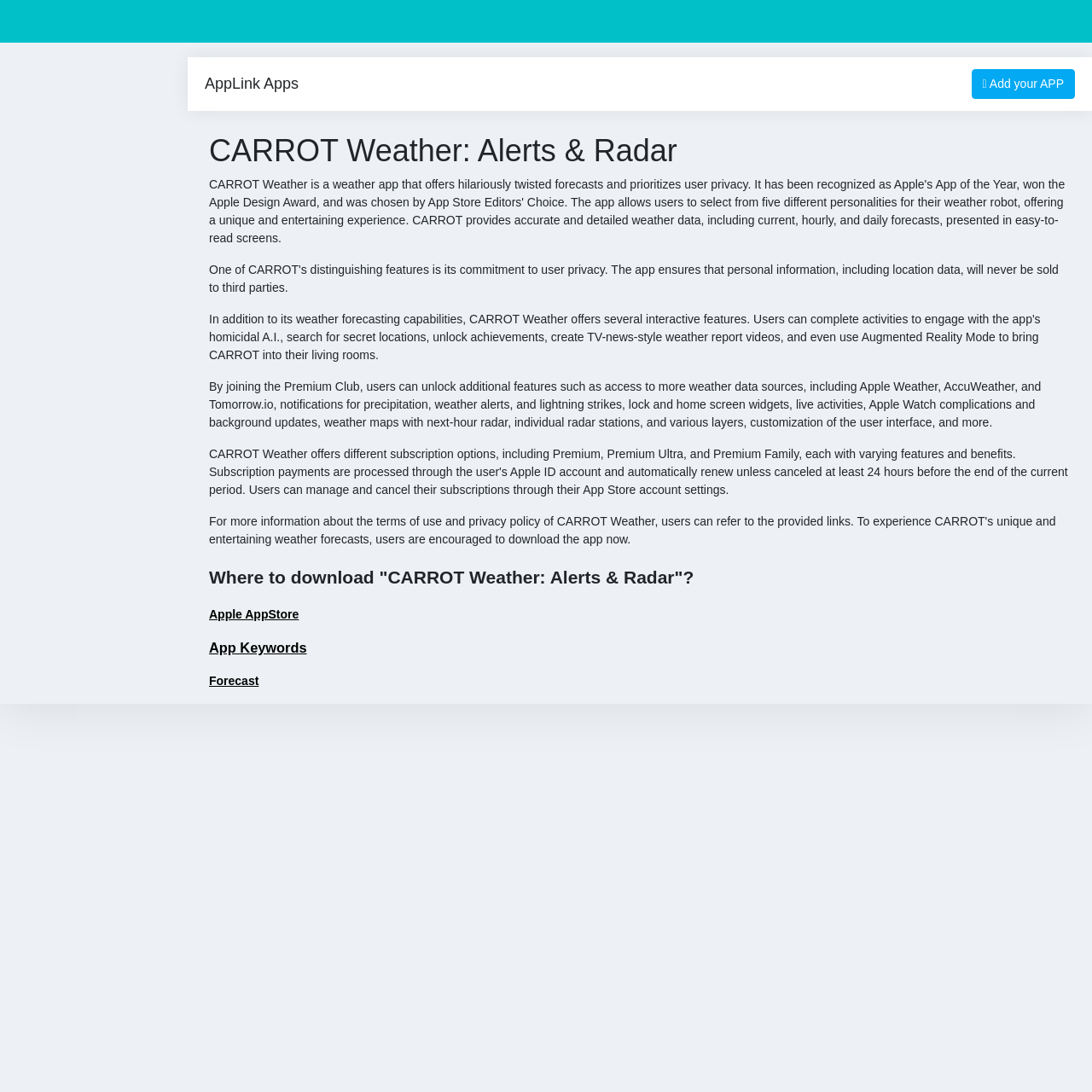With reference to the screenshot, provide a detailed response to the question below:
What is one of the app keywords?

I found a link element with the text 'Forecast' which is likely to be one of the app keywords.